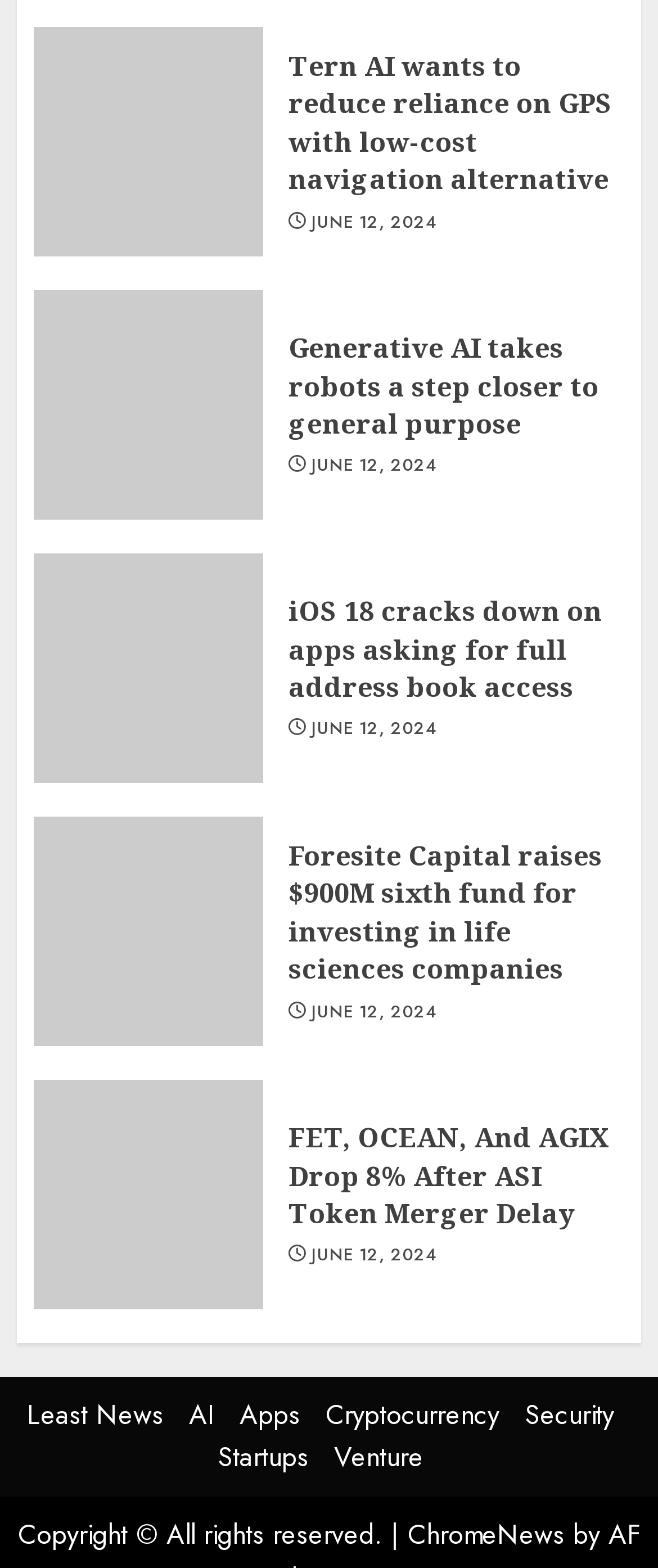What is the name of the company that raised $900M for investing in life sciences companies?
Answer the question with a single word or phrase, referring to the image.

Foresite Capital